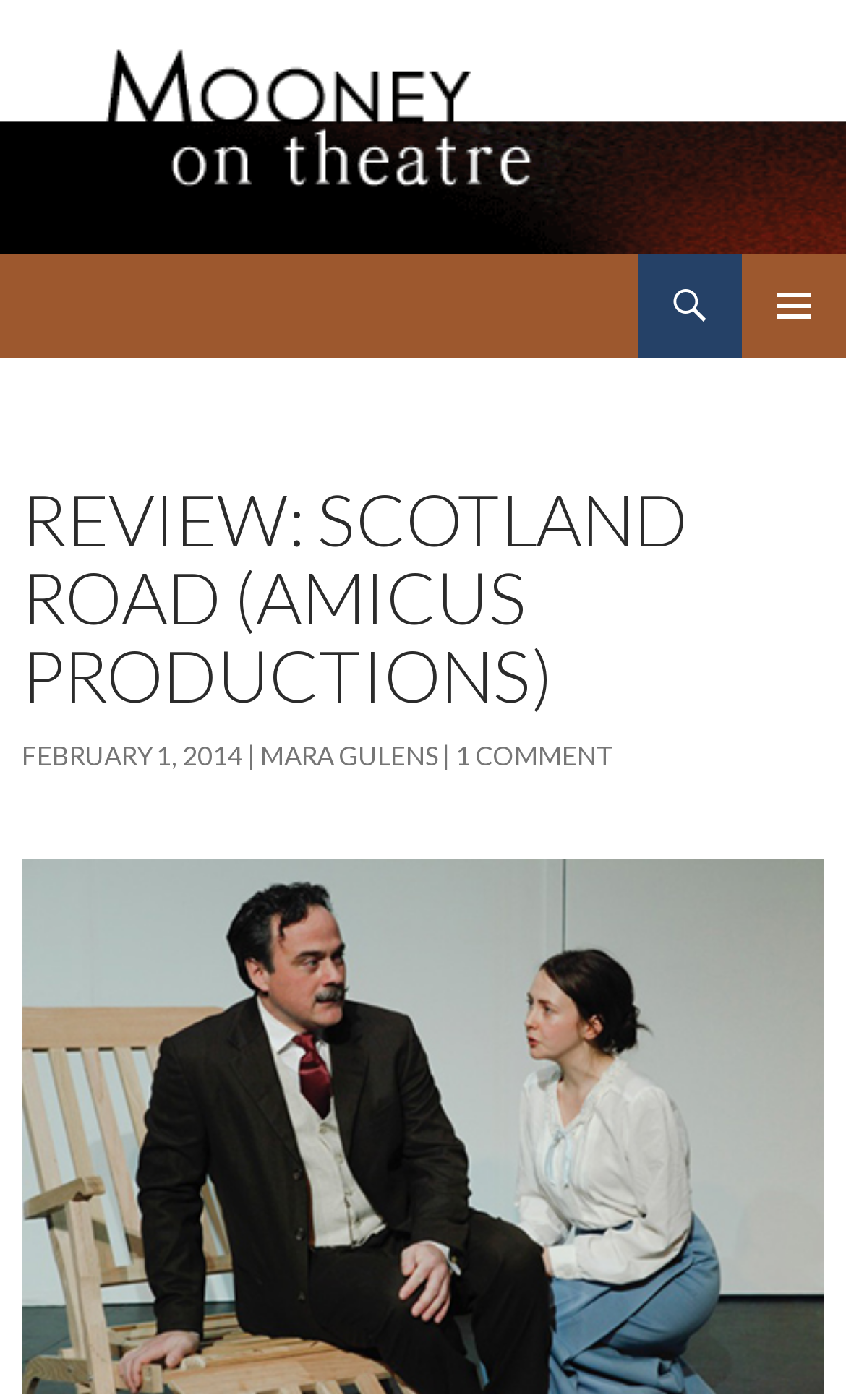Please extract the primary headline from the webpage.

Mooney on Theatre